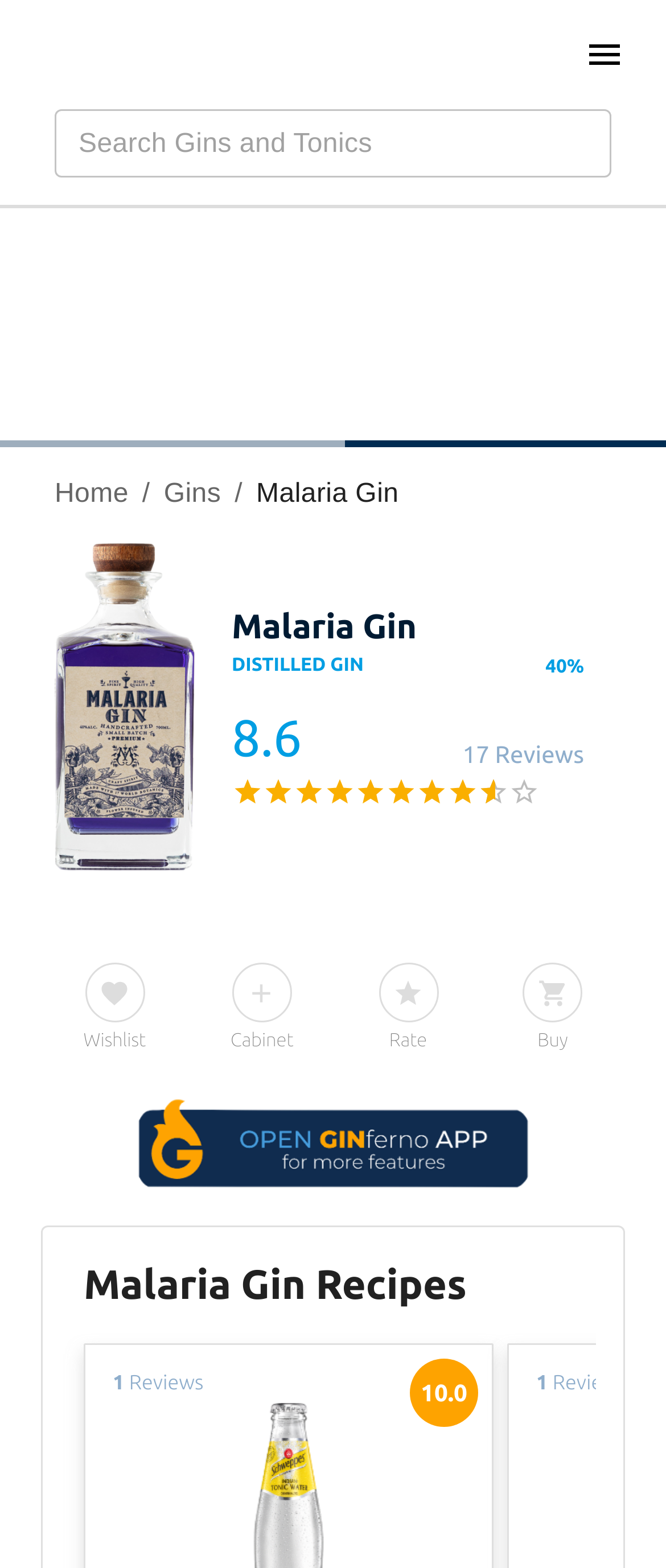Determine the bounding box coordinates of the clickable element to achieve the following action: 'View Malaria Gin details'. Provide the coordinates as four float values between 0 and 1, formatted as [left, top, right, bottom].

[0.348, 0.386, 0.877, 0.413]